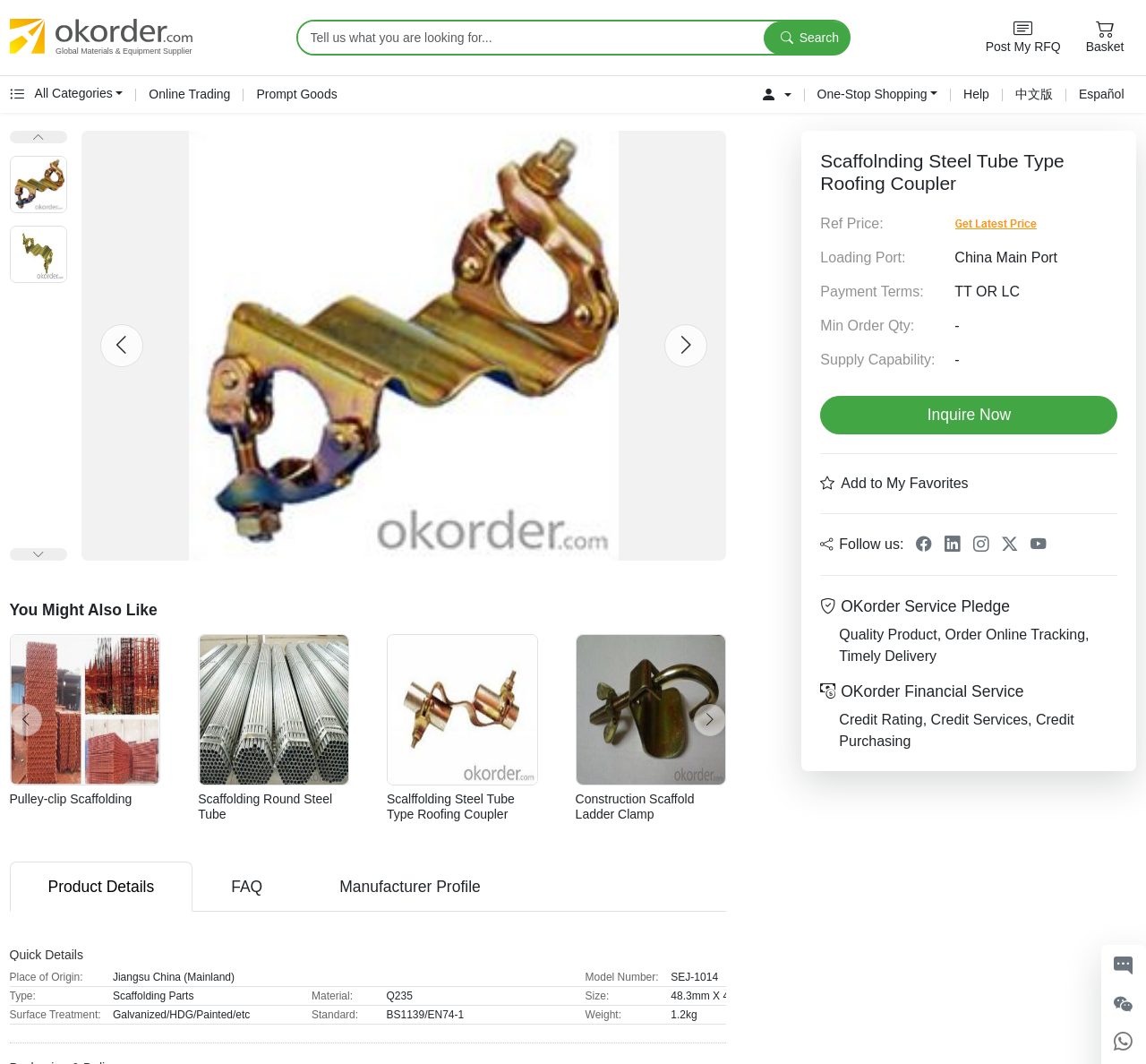Determine the bounding box coordinates of the clickable area required to perform the following instruction: "Search for products". The coordinates should be represented as four float numbers between 0 and 1: [left, top, right, bottom].

[0.26, 0.02, 0.667, 0.051]